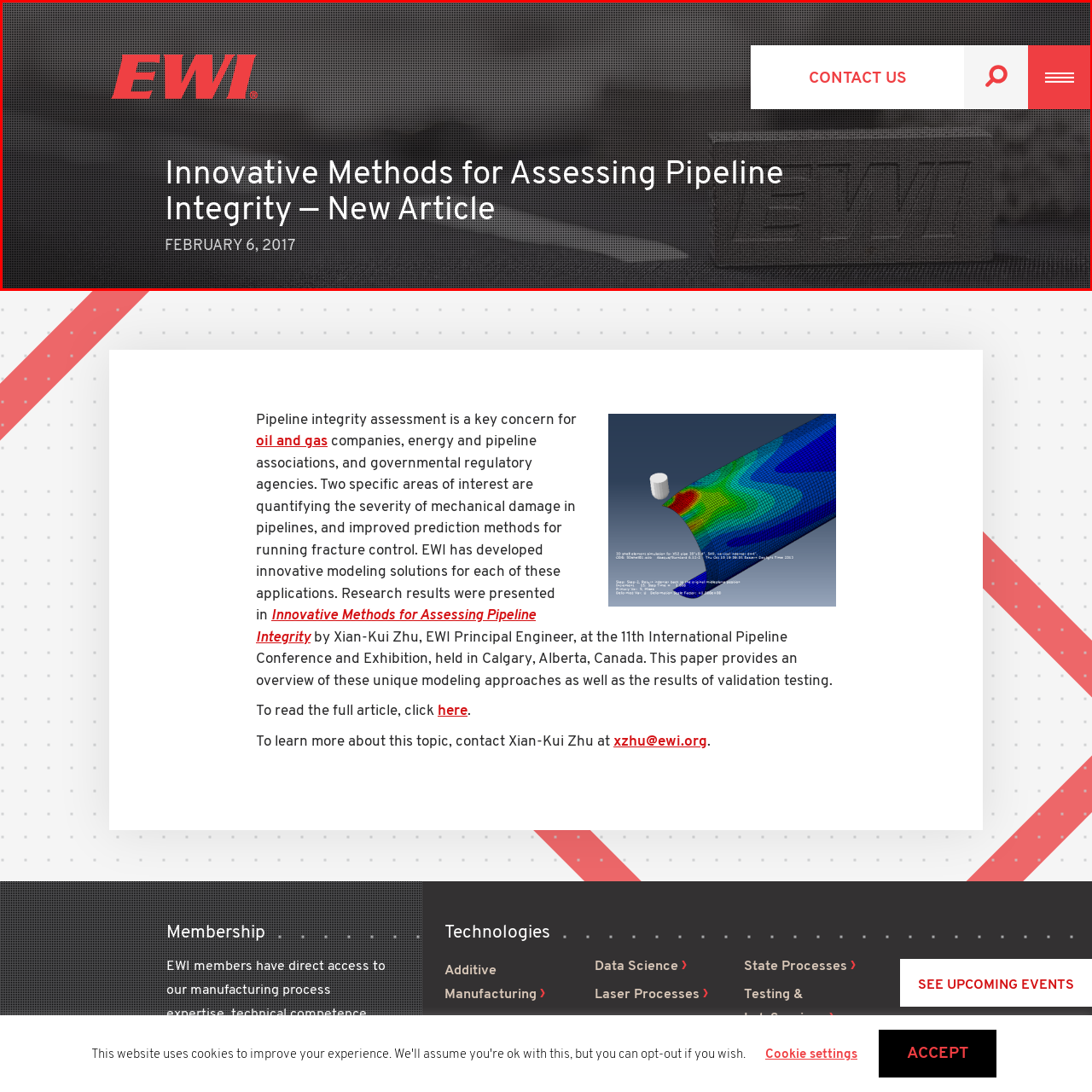Craft a comprehensive description of the image located inside the red boundary.

The image features the logo of EWI prominently displayed at the top left, symbolizing the company's focus on innovation in engineering. Below the logo, a bold heading reads "Innovative Methods for Assessing Pipeline Integrity — New Article," indicating a recent publication related to advancements in pipeline integrity assessment techniques. The date "February 6, 2017" is featured below the heading, providing context for the timeliness of the information. The design is sleek and modern, emphasizing EWI's commitment to cutting-edge solutions in the engineering sector, while offering easy navigation options with a "Contact Us" link and a search button positioned at the top right. The overall aesthetic reflects professionalism and expertise in the field.